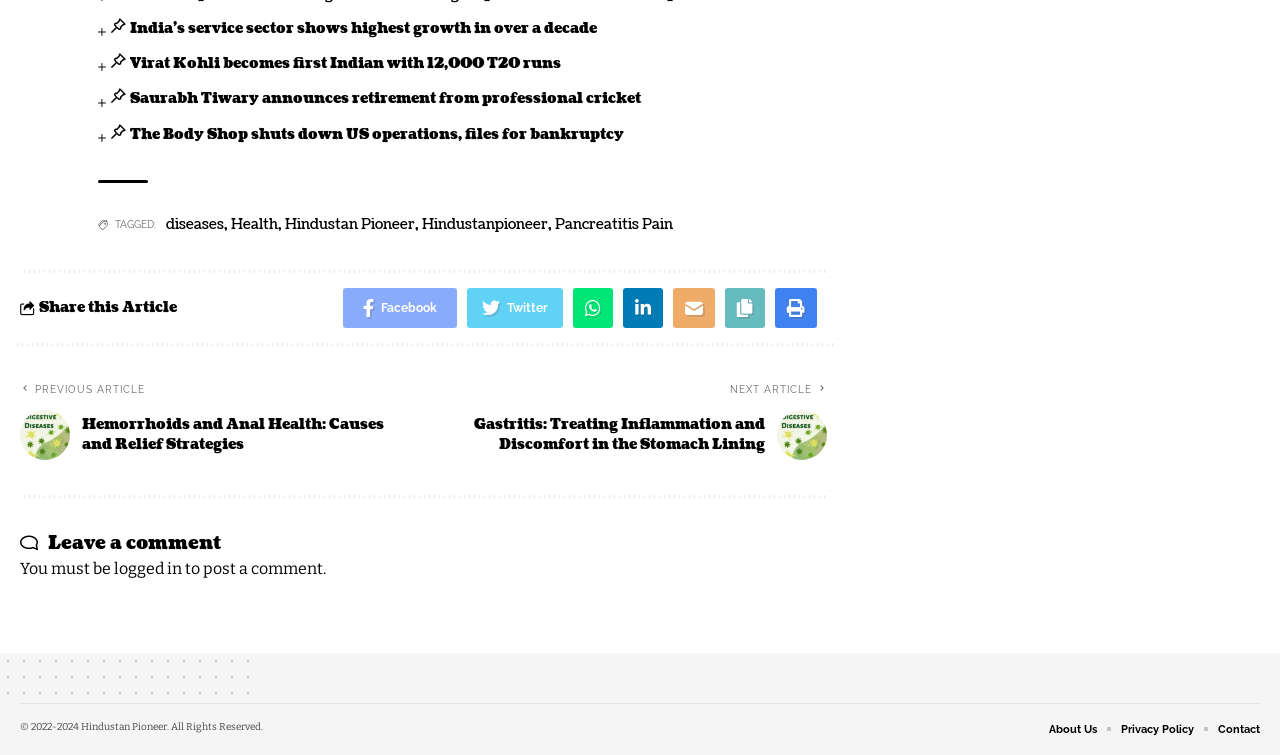Please determine the bounding box coordinates of the section I need to click to accomplish this instruction: "Share this article on Facebook".

[0.268, 0.381, 0.357, 0.434]